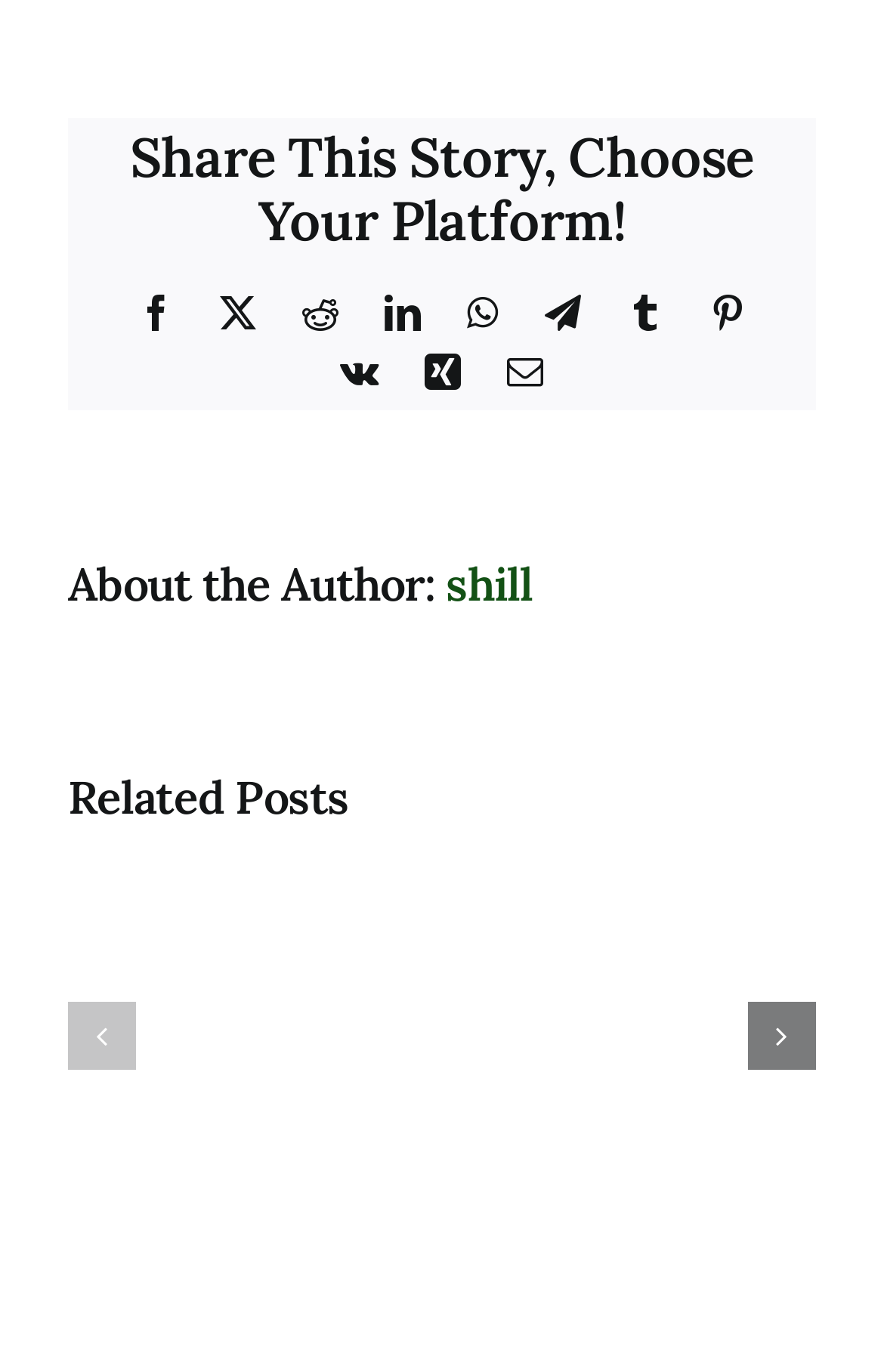What is the author's name?
Provide a concise answer using a single word or phrase based on the image.

shill